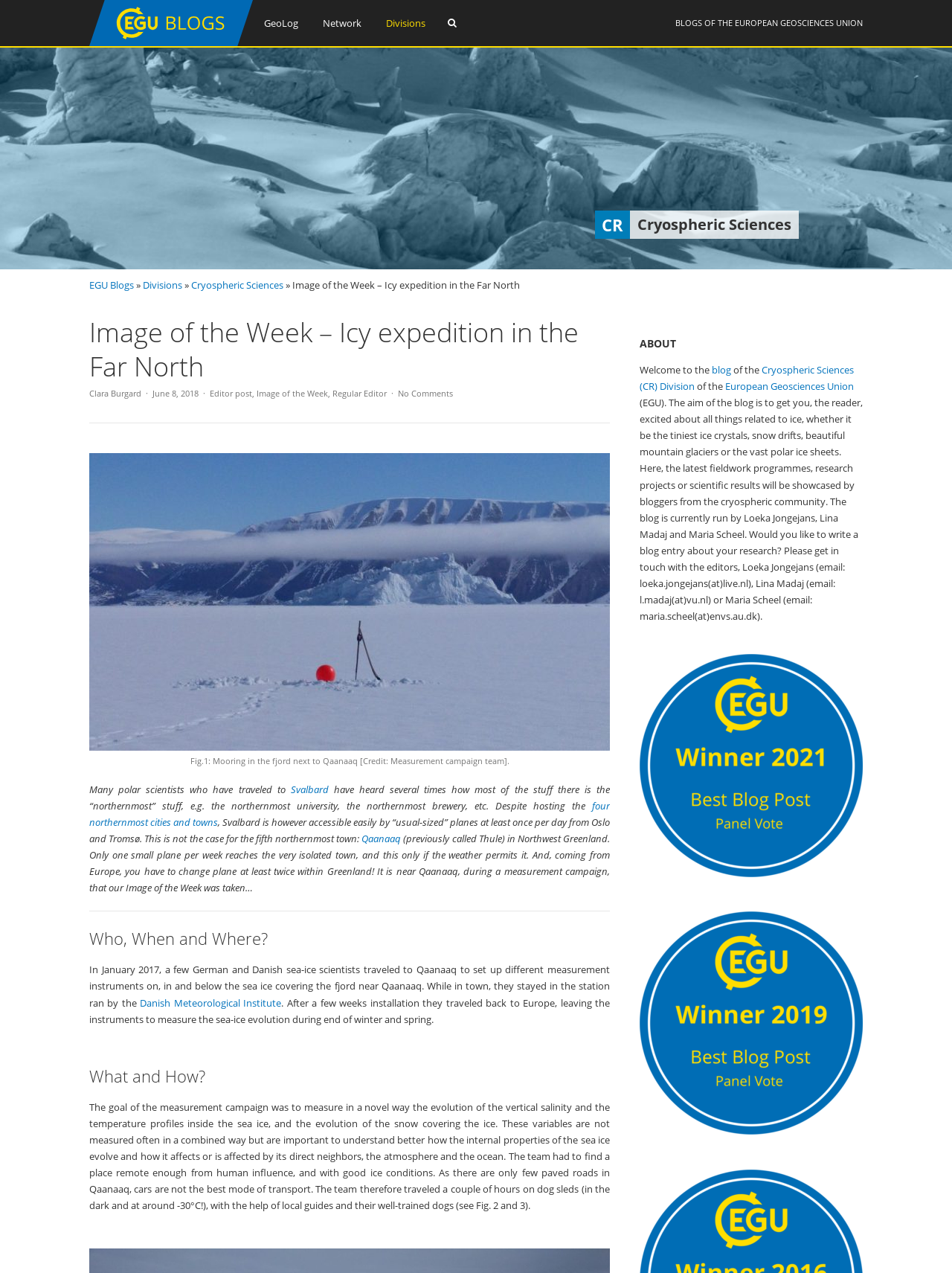What is the name of the university mentioned in the article?
Refer to the image and provide a concise answer in one word or phrase.

northernmost university